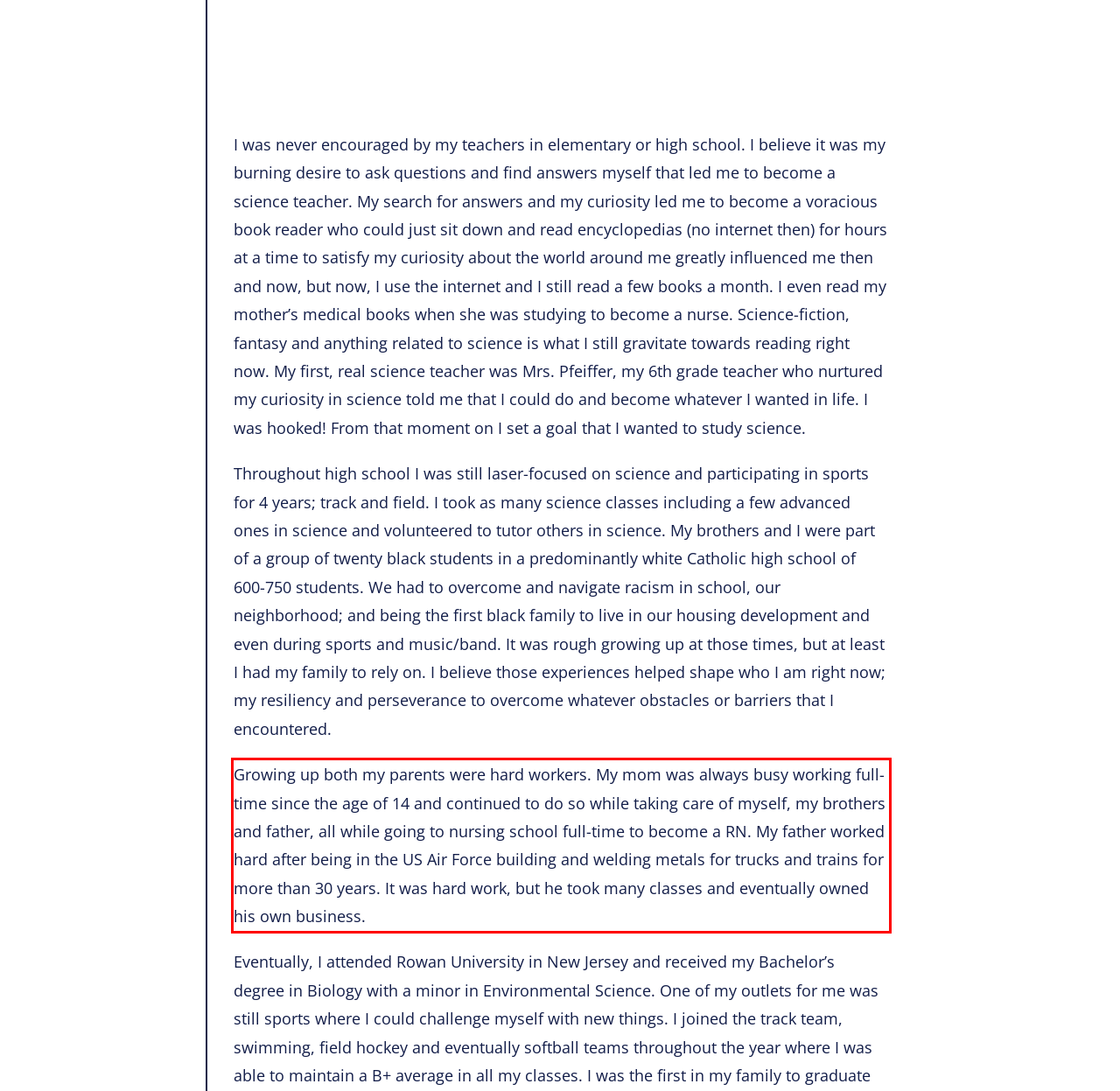Using the provided webpage screenshot, identify and read the text within the red rectangle bounding box.

Growing up both my parents were hard workers. My mom was always busy working full-time since the age of 14 and continued to do so while taking care of myself, my brothers and father, all while going to nursing school full-time to become a RN. My father worked hard after being in the US Air Force building and welding metals for trucks and trains for more than 30 years. It was hard work, but he took many classes and eventually owned his own business.